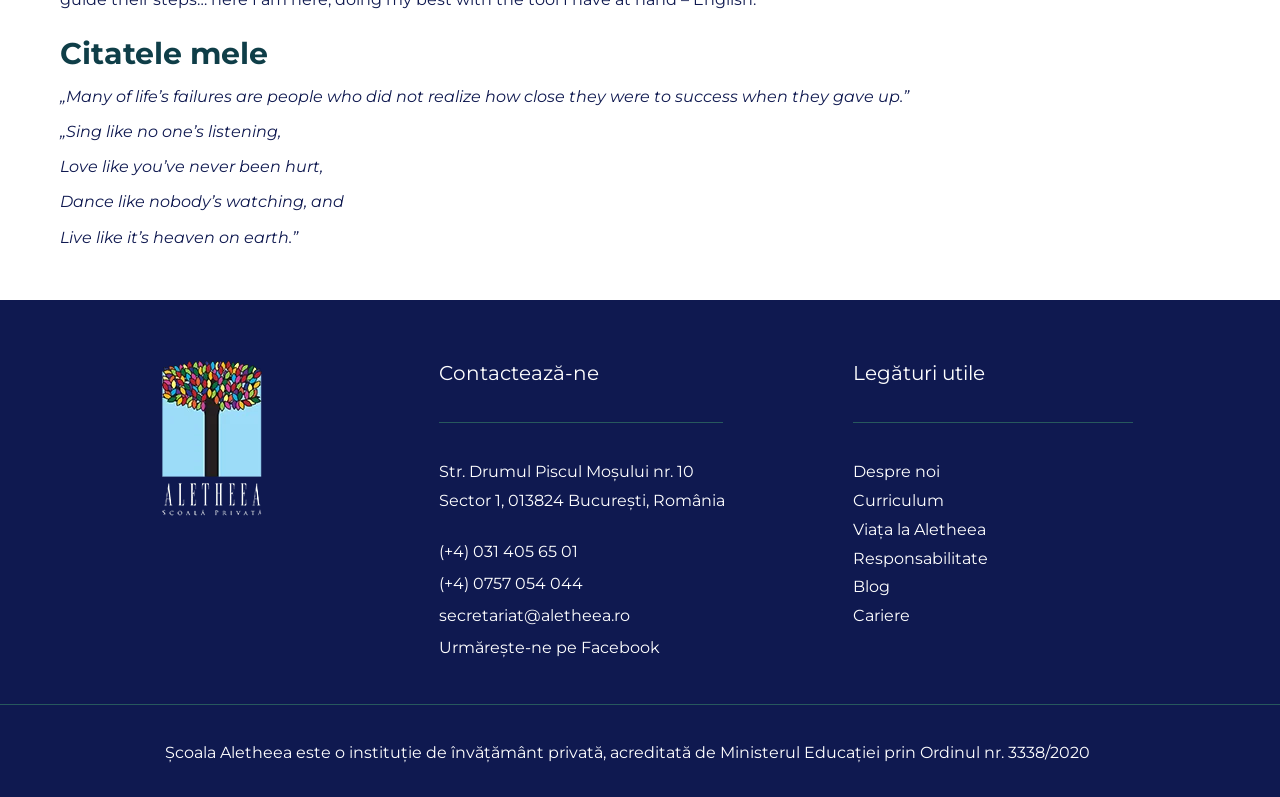Pinpoint the bounding box coordinates of the element you need to click to execute the following instruction: "Follow us on Facebook". The bounding box should be represented by four float numbers between 0 and 1, in the format [left, top, right, bottom].

[0.343, 0.8, 0.516, 0.824]